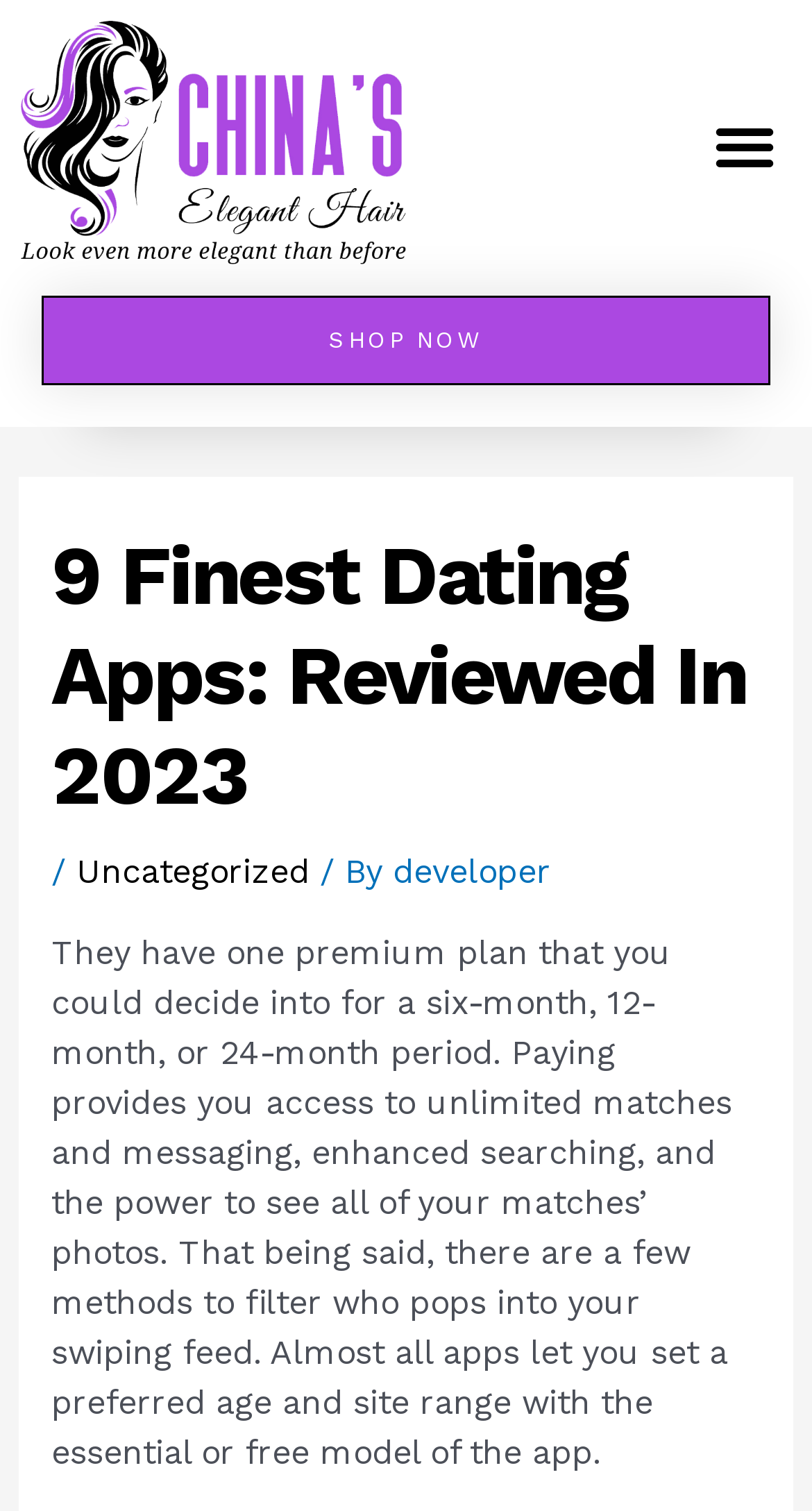How can users filter their matches on the app? Using the information from the screenshot, answer with a single word or phrase.

By age and site range